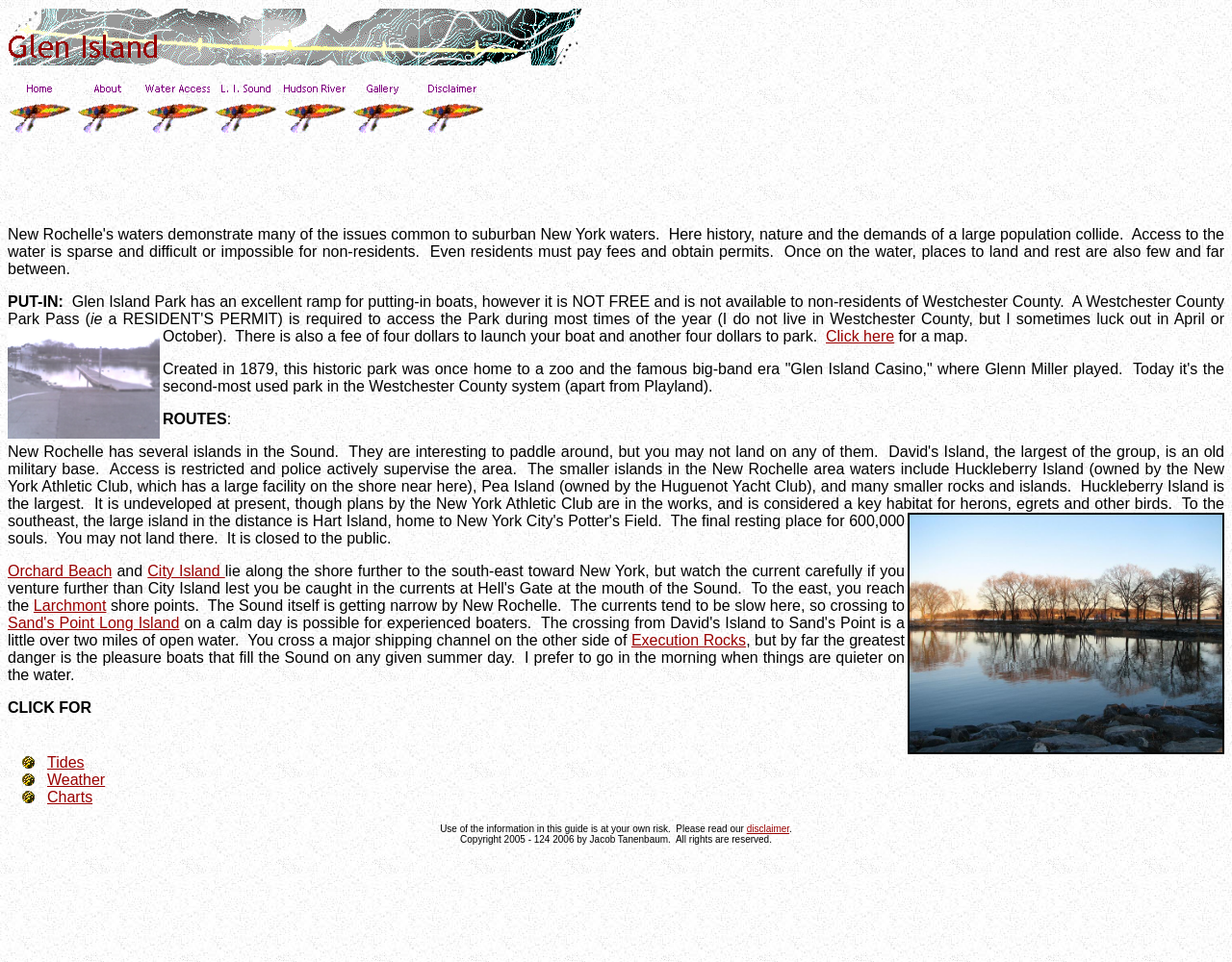Please mark the clickable region by giving the bounding box coordinates needed to complete this instruction: "Search for something".

None